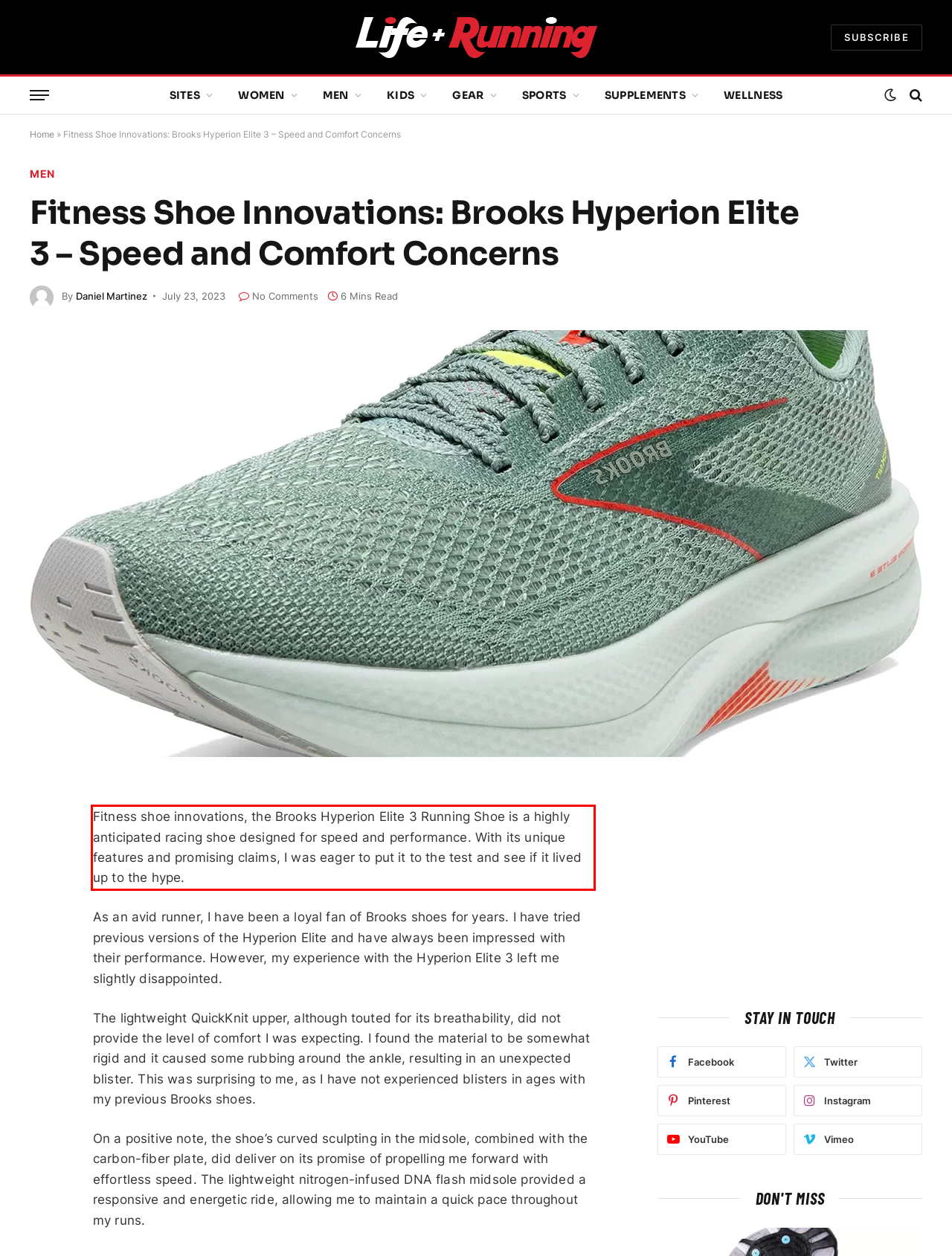Examine the webpage screenshot and use OCR to recognize and output the text within the red bounding box.

Fitness shoe innovations, the Brooks Hyperion Elite 3 Running Shoe is a highly anticipated racing shoe designed for speed and performance. With its unique features and promising claims, I was eager to put it to the test and see if it lived up to the hype.